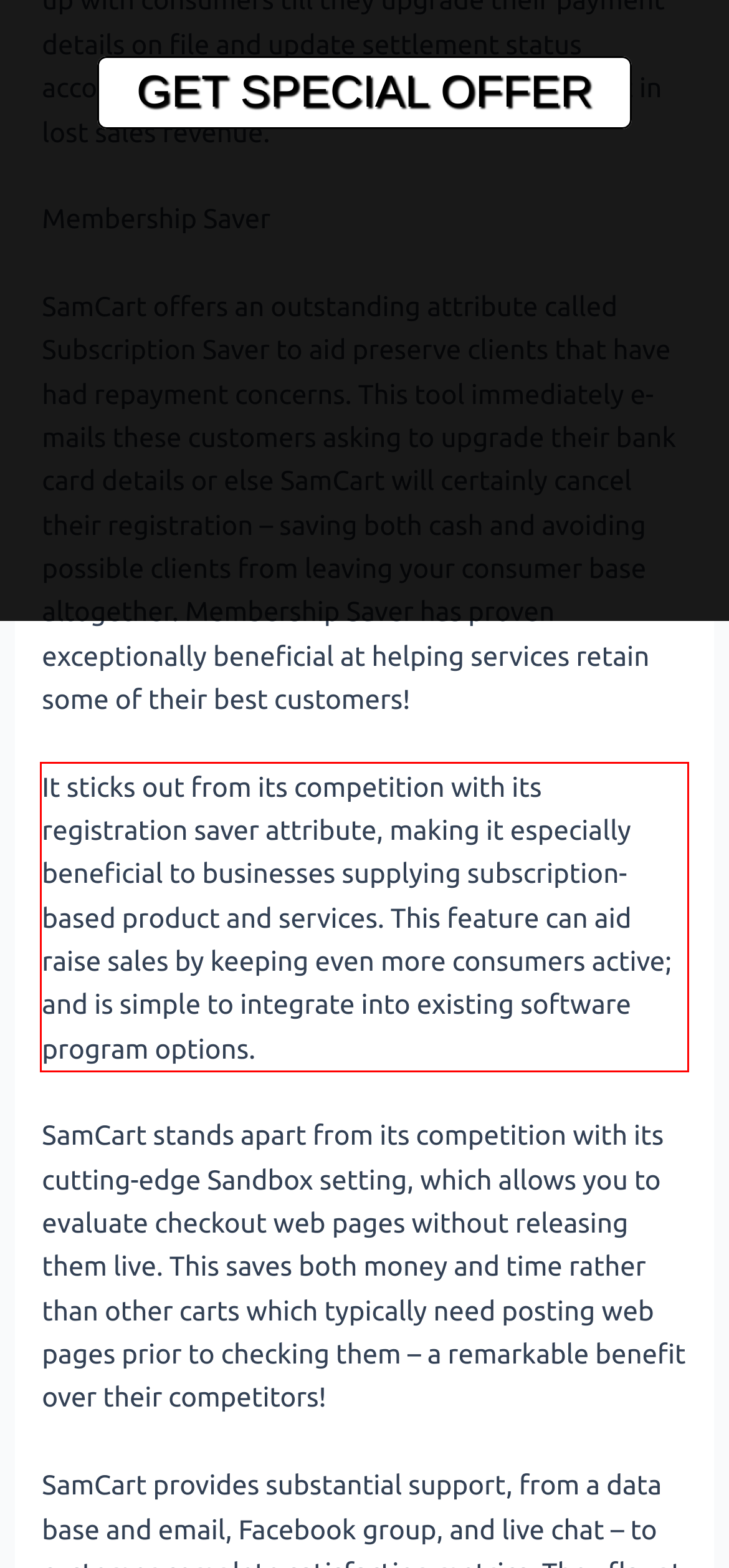Examine the screenshot of the webpage, locate the red bounding box, and perform OCR to extract the text contained within it.

It sticks out from its competition with its registration saver attribute, making it especially beneficial to businesses supplying subscription-based product and services. This feature can aid raise sales by keeping even more consumers active; and is simple to integrate into existing software program options.